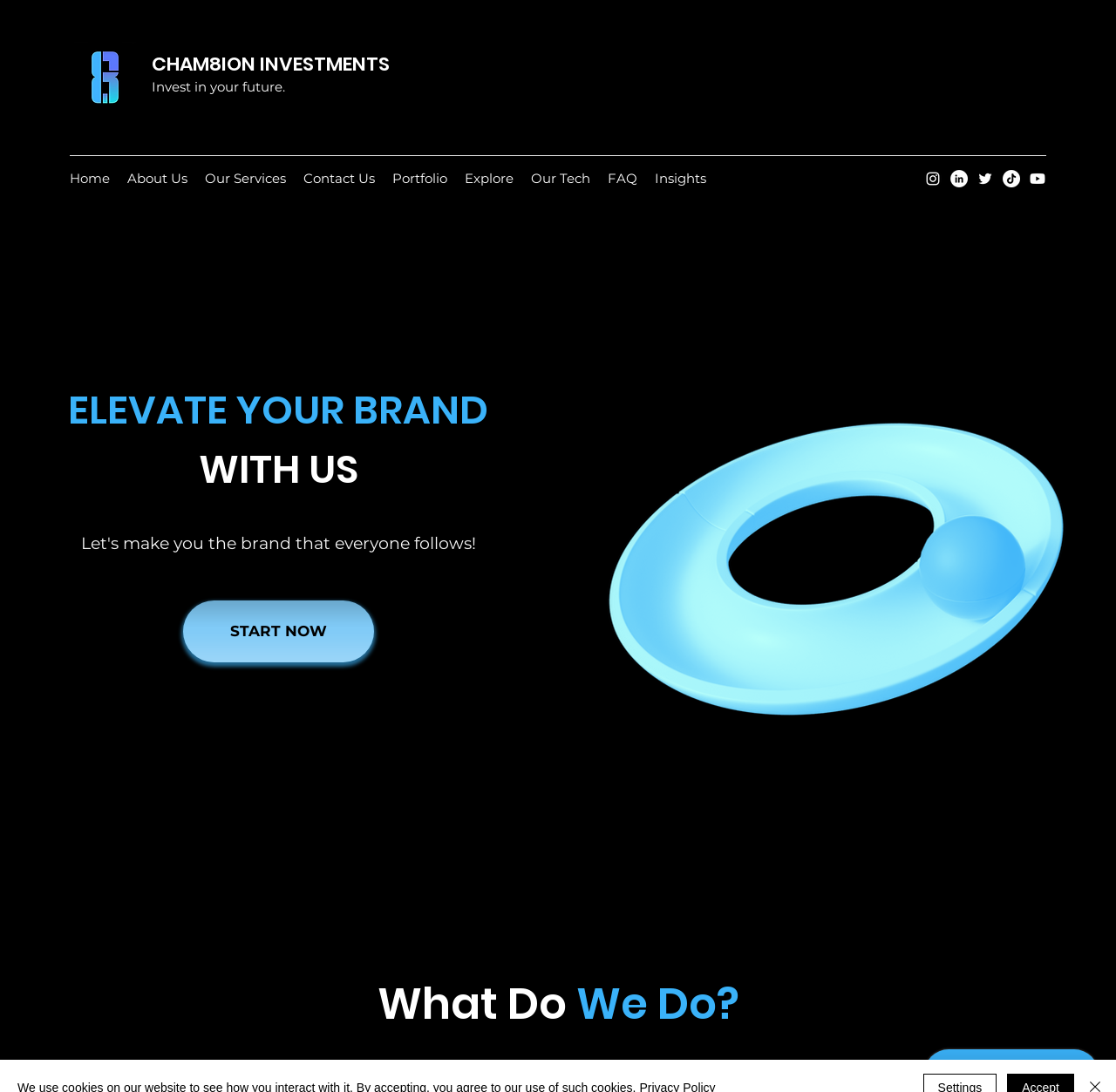Identify the bounding box for the given UI element using the description provided. Coordinates should be in the format (top-left x, top-left y, bottom-right x, bottom-right y) and must be between 0 and 1. Here is the description: Chapter XXIII Part 4

None